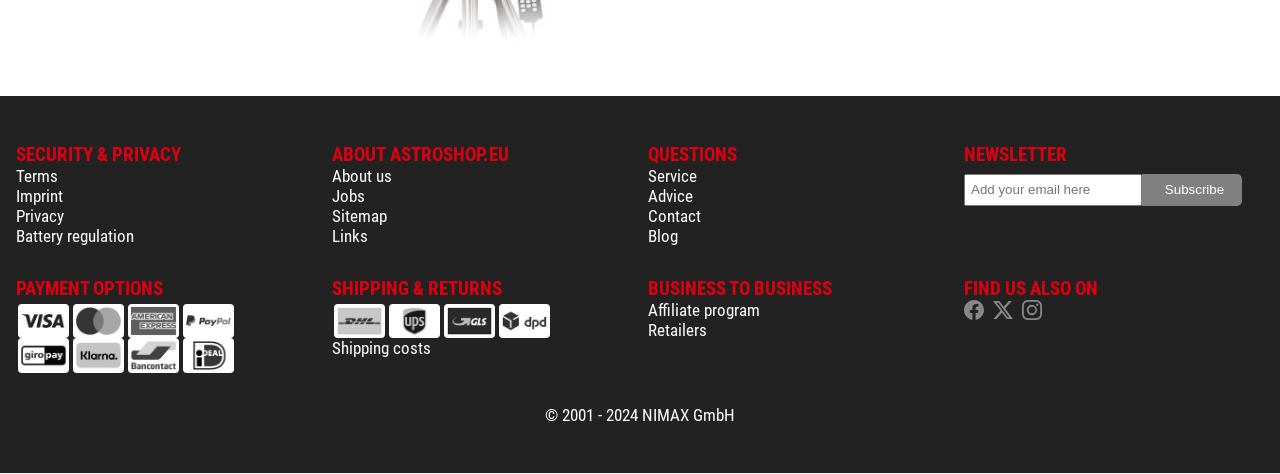Identify the bounding box coordinates for the UI element described as follows: Affiliate program. Use the format (top-left x, top-left y, bottom-right x, bottom-right y) and ensure all values are floating point numbers between 0 and 1.

[0.506, 0.632, 0.594, 0.675]